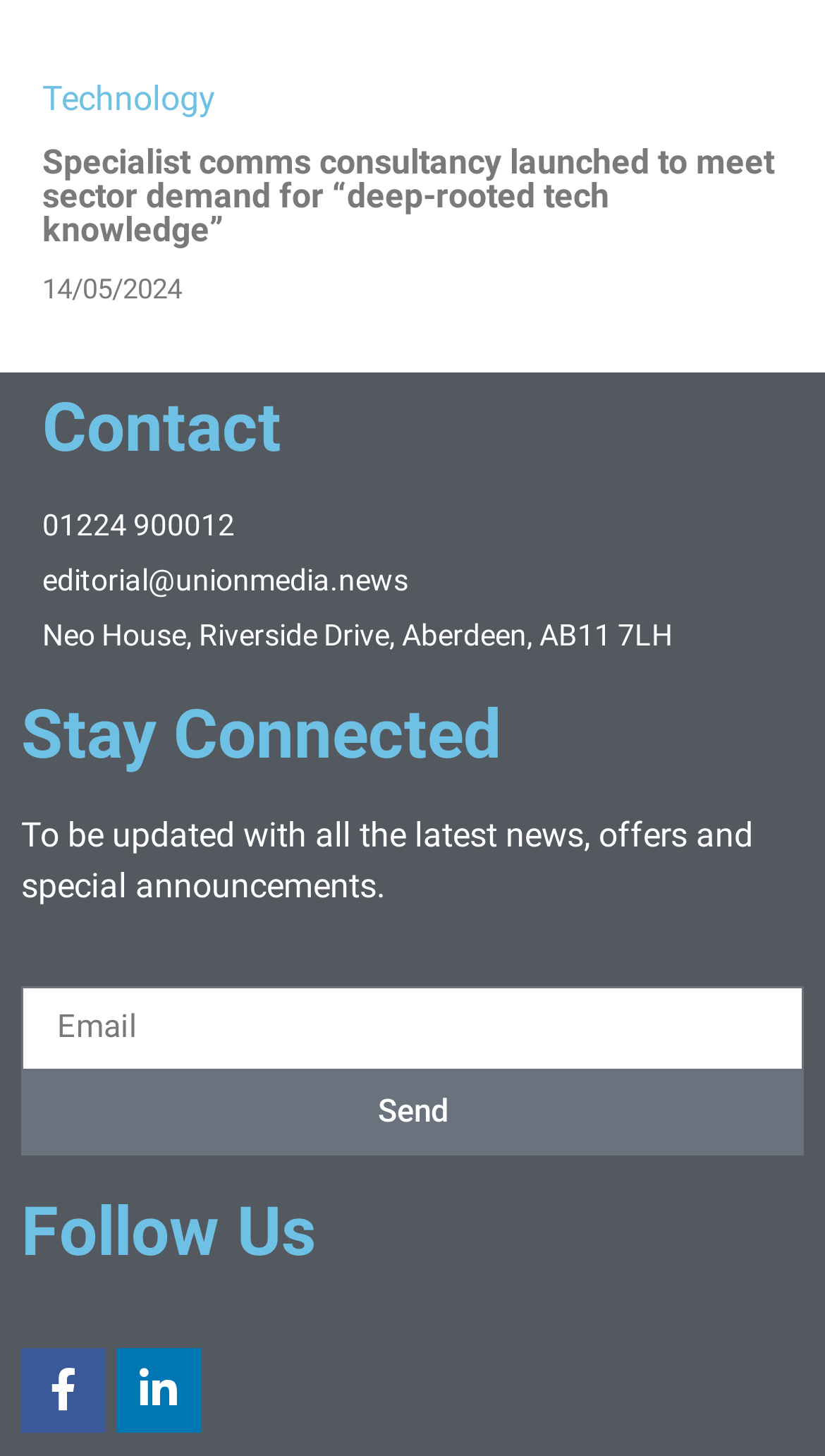Determine the bounding box coordinates for the HTML element mentioned in the following description: "Facebook-f". The coordinates should be a list of four floats ranging from 0 to 1, represented as [left, top, right, bottom].

[0.026, 0.925, 0.128, 0.984]